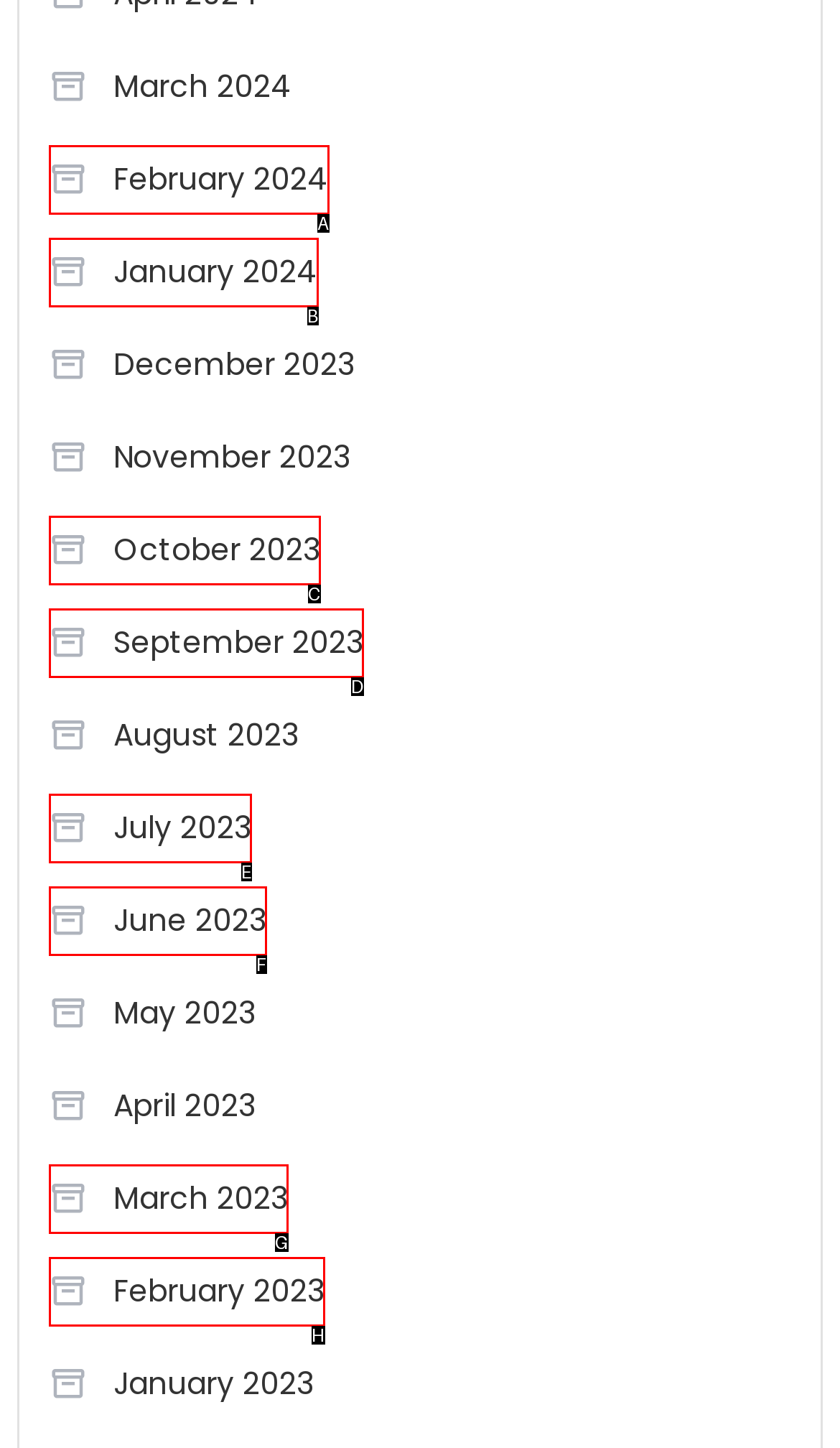Which HTML element matches the description: June 2023?
Reply with the letter of the correct choice.

F